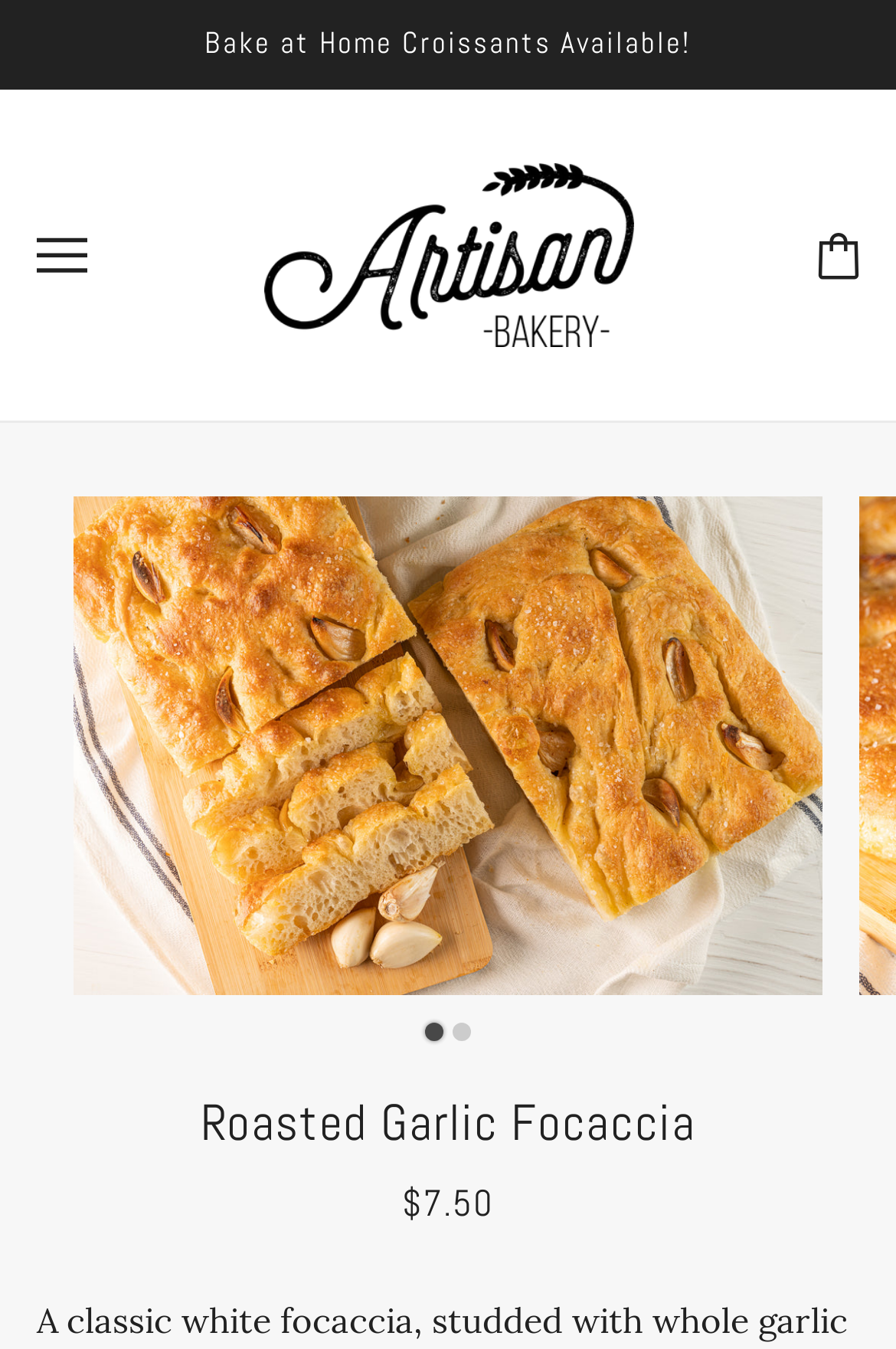Locate the bounding box of the user interface element based on this description: "Bake at Home Croissants Available!".

[0.0, 0.0, 1.0, 0.066]